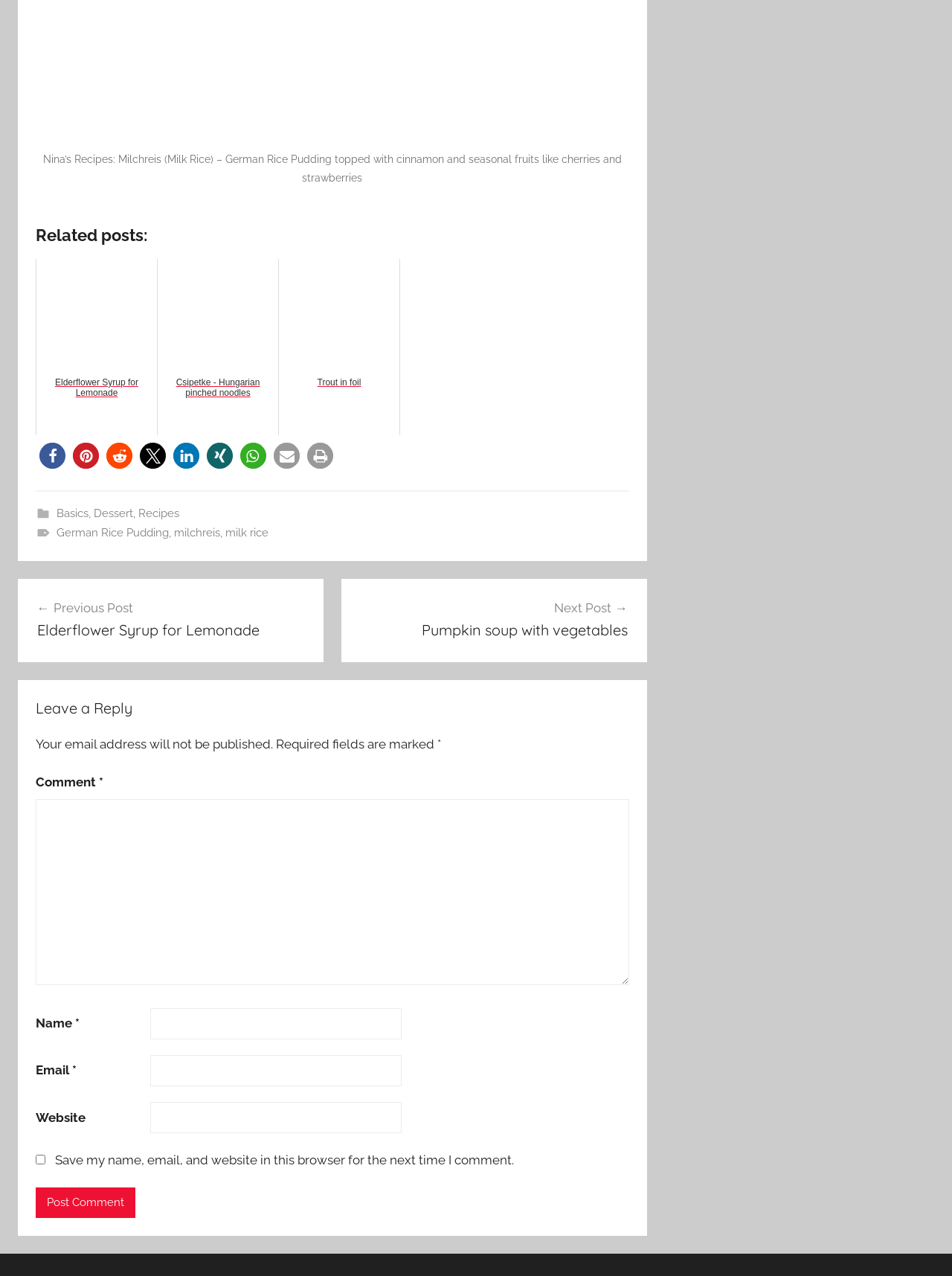Find and specify the bounding box coordinates that correspond to the clickable region for the instruction: "Search for something".

None